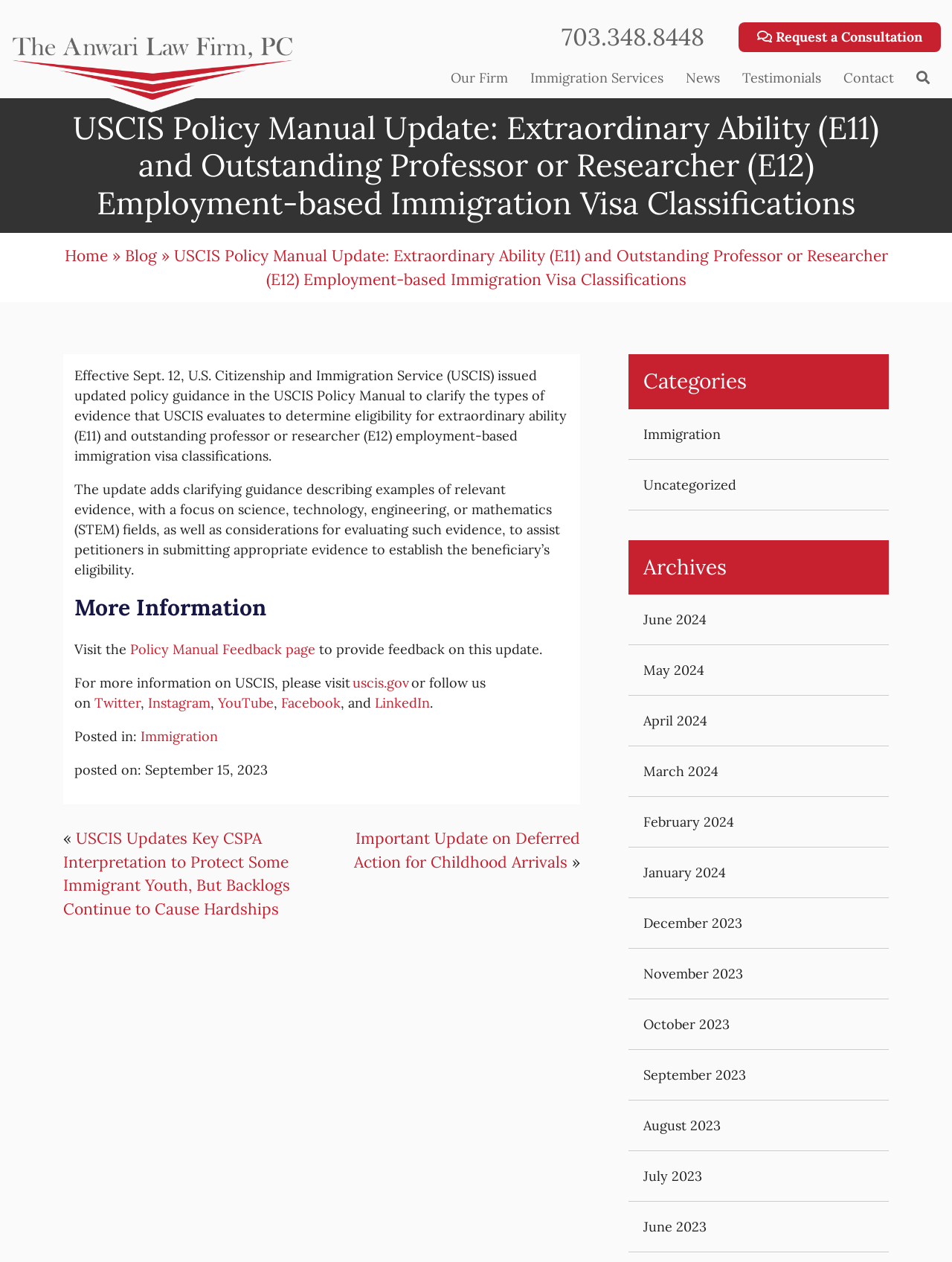How can one provide feedback on the policy update?
Please ensure your answer to the question is detailed and covers all necessary aspects.

I found the way to provide feedback by reading the static text element with the text 'Visit the ' and the link element with the text 'Policy Manual Feedback page' which is located in the main article section.